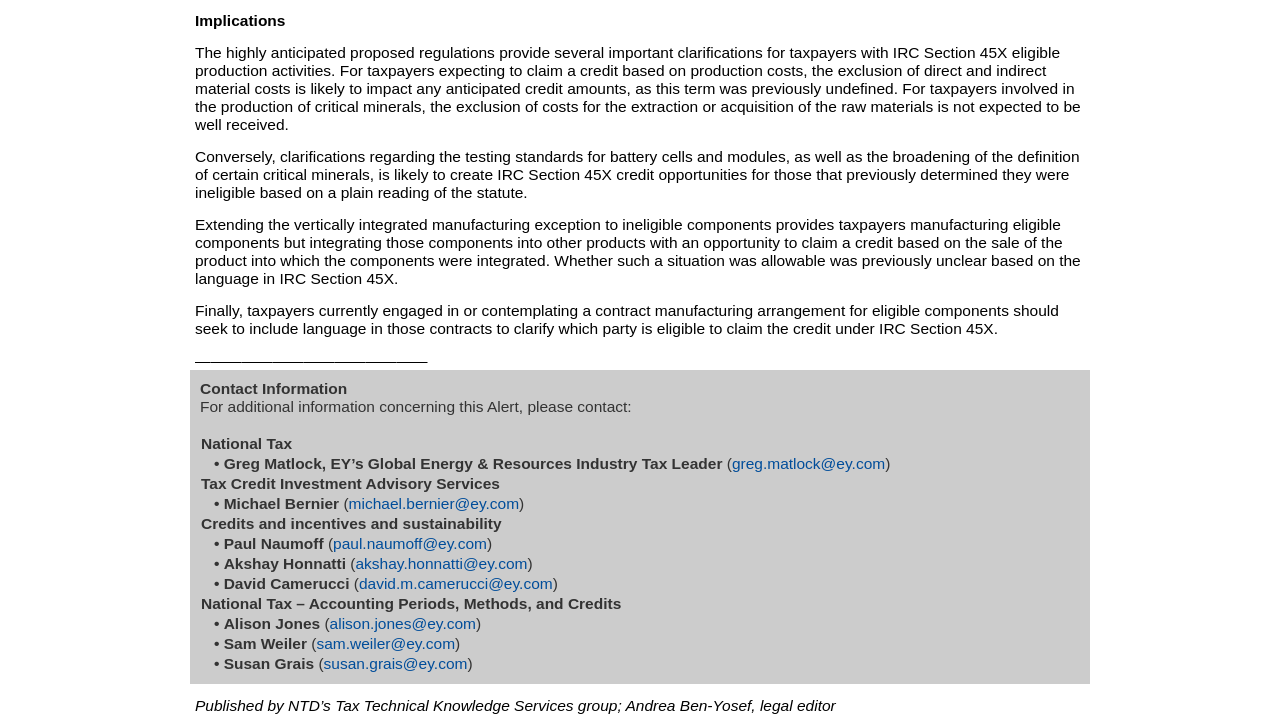Identify the bounding box coordinates of the region I need to click to complete this instruction: "Contact Greg Matlock".

[0.572, 0.624, 0.692, 0.648]